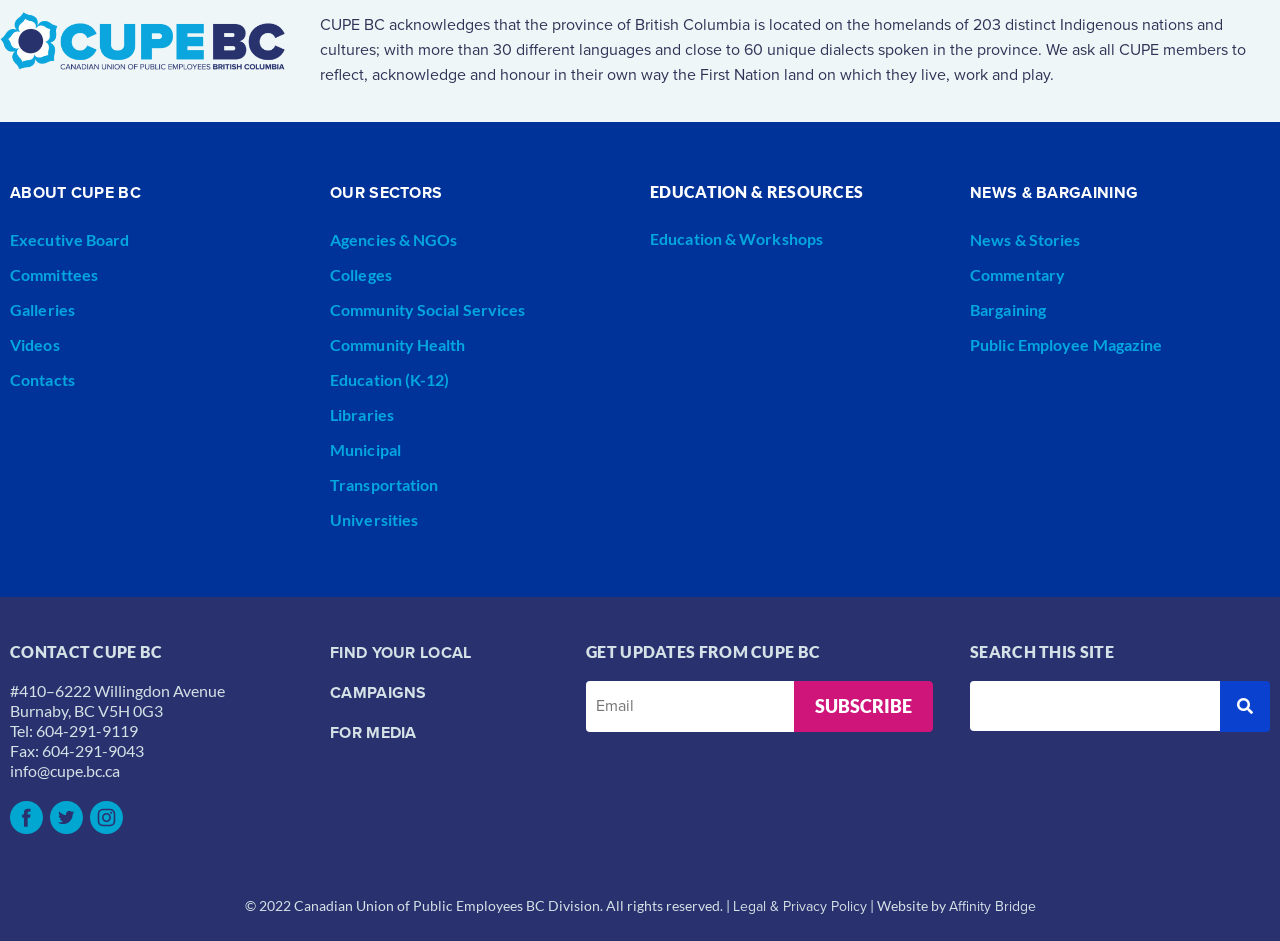Please give a one-word or short phrase response to the following question: 
What is the address of CUPE BC?

#410–6222 Willingdon Avenue Burnaby, BC V5H 3G3